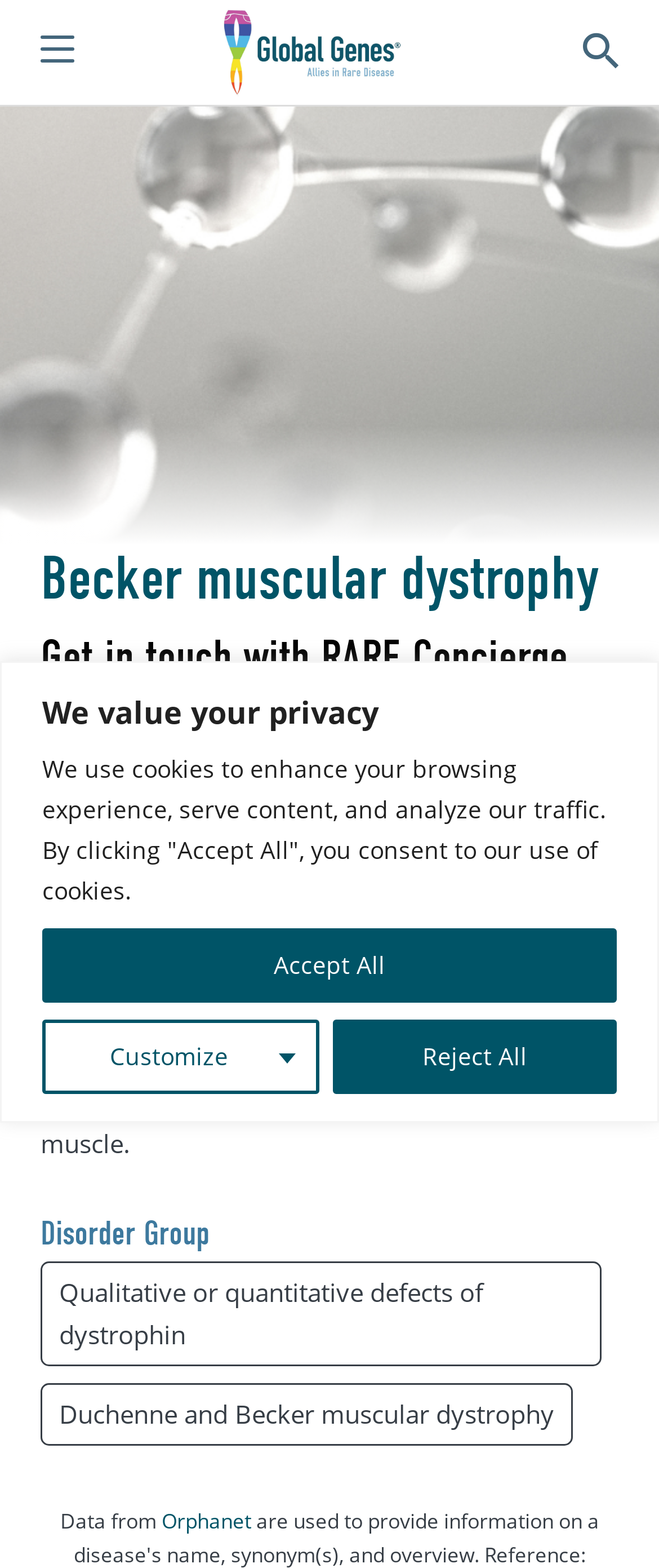Pinpoint the bounding box coordinates of the area that should be clicked to complete the following instruction: "Click the menu button". The coordinates must be given as four float numbers between 0 and 1, i.e., [left, top, right, bottom].

[0.021, 0.0, 0.154, 0.066]